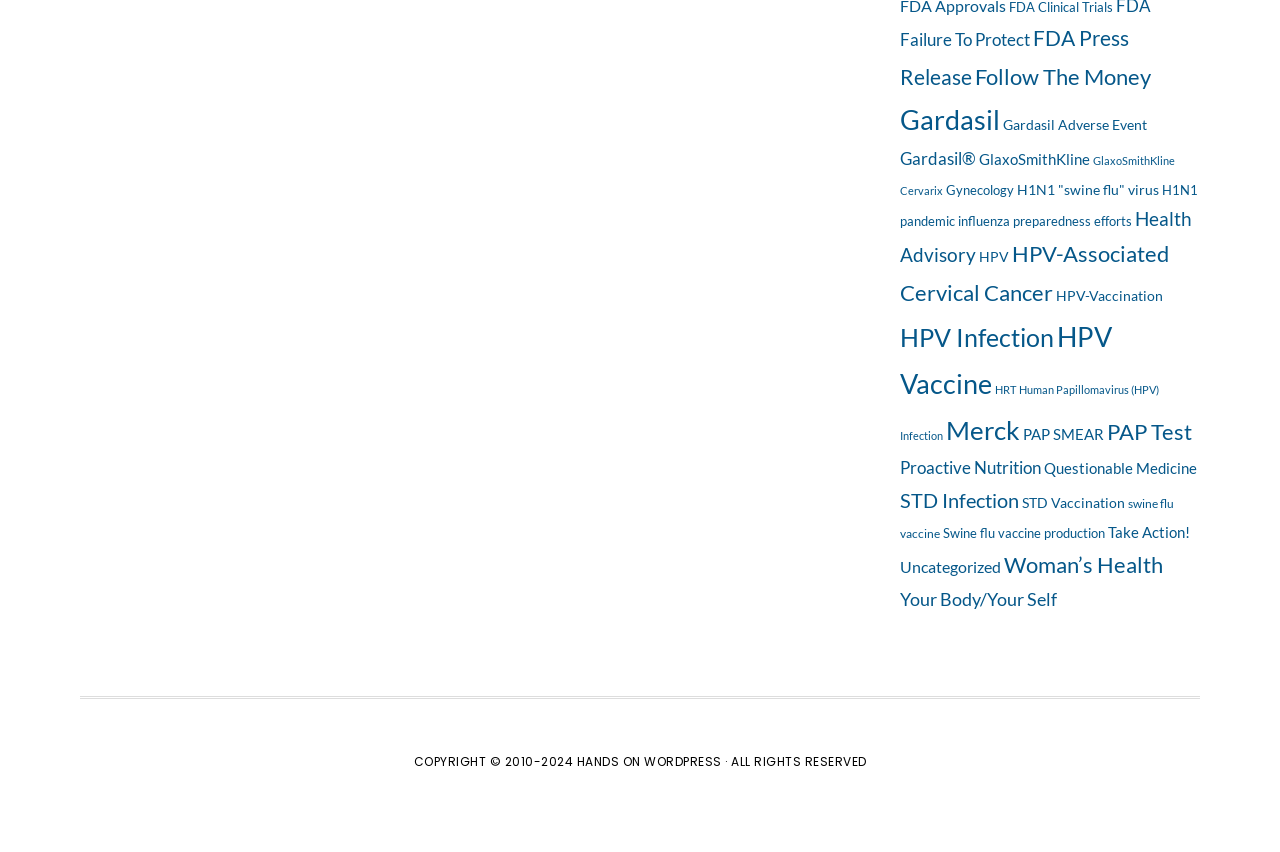What is the purpose of the links on this webpage?
Using the image, respond with a single word or phrase.

Informational